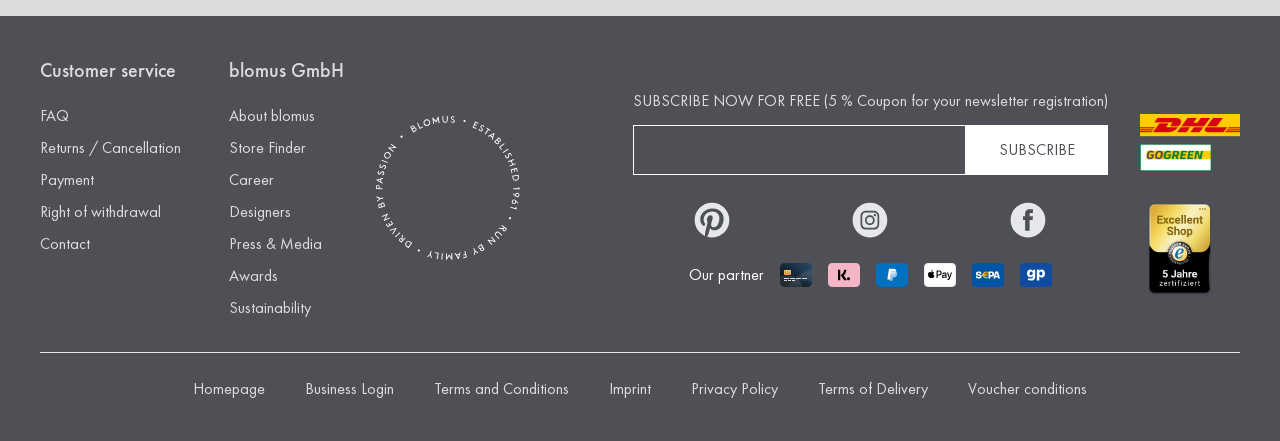Respond to the question below with a single word or phrase:
How many links are there under 'Customer service'?

5